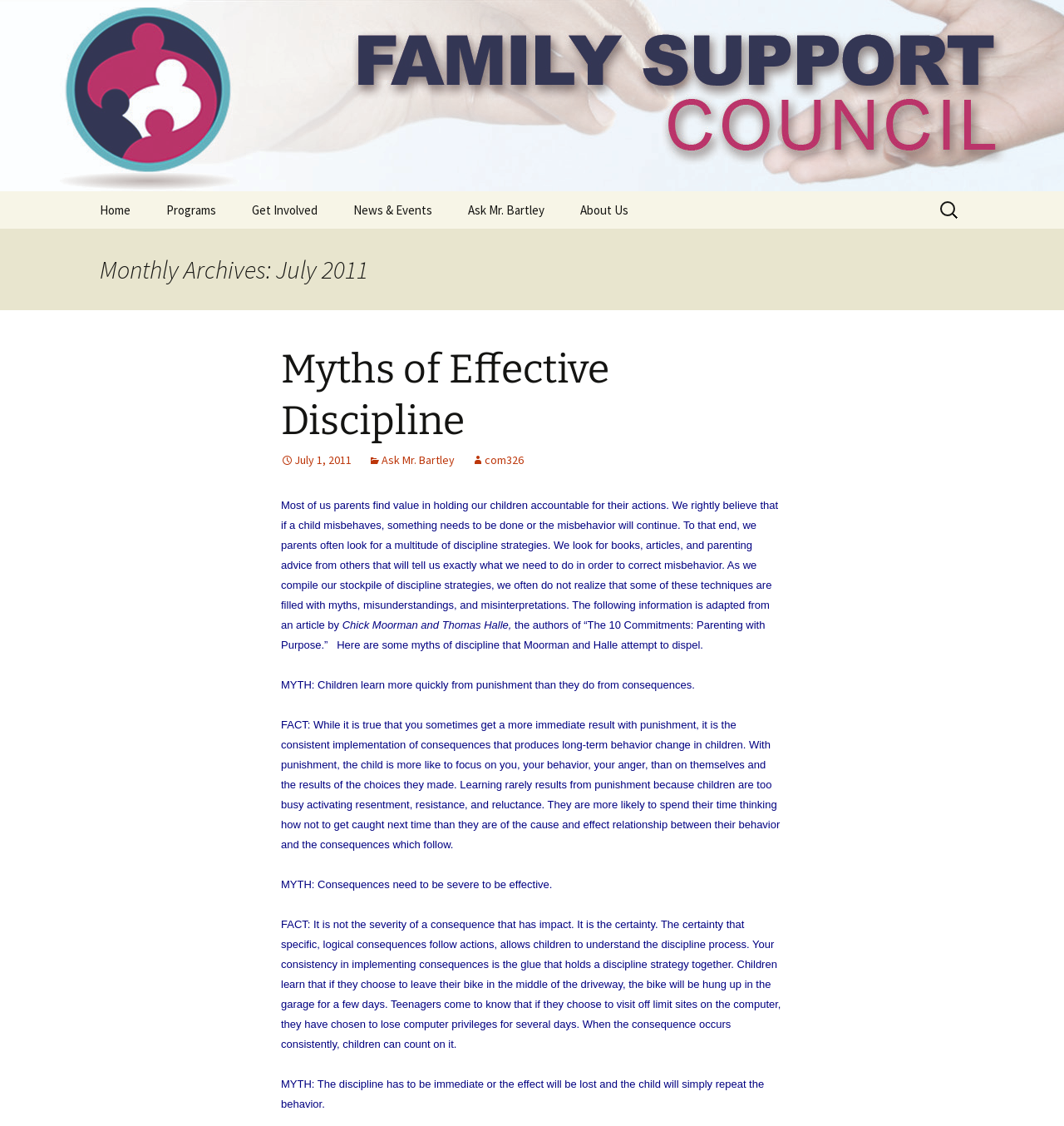Specify the bounding box coordinates for the region that must be clicked to perform the given instruction: "Learn about 'Camp A.I.M.'".

[0.141, 0.203, 0.297, 0.236]